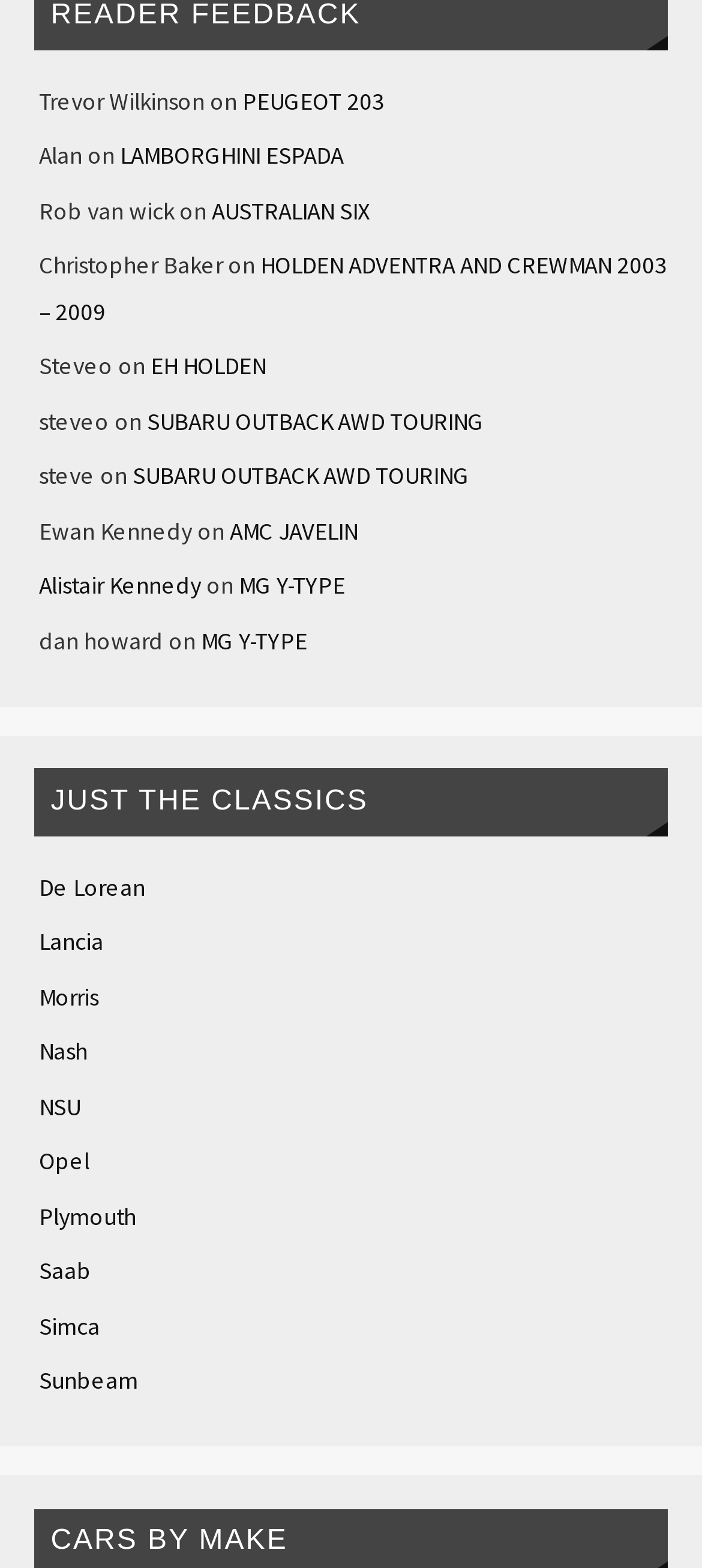Provide your answer in one word or a succinct phrase for the question: 
How many links are listed under 'JUST THE CLASSICS'?

12